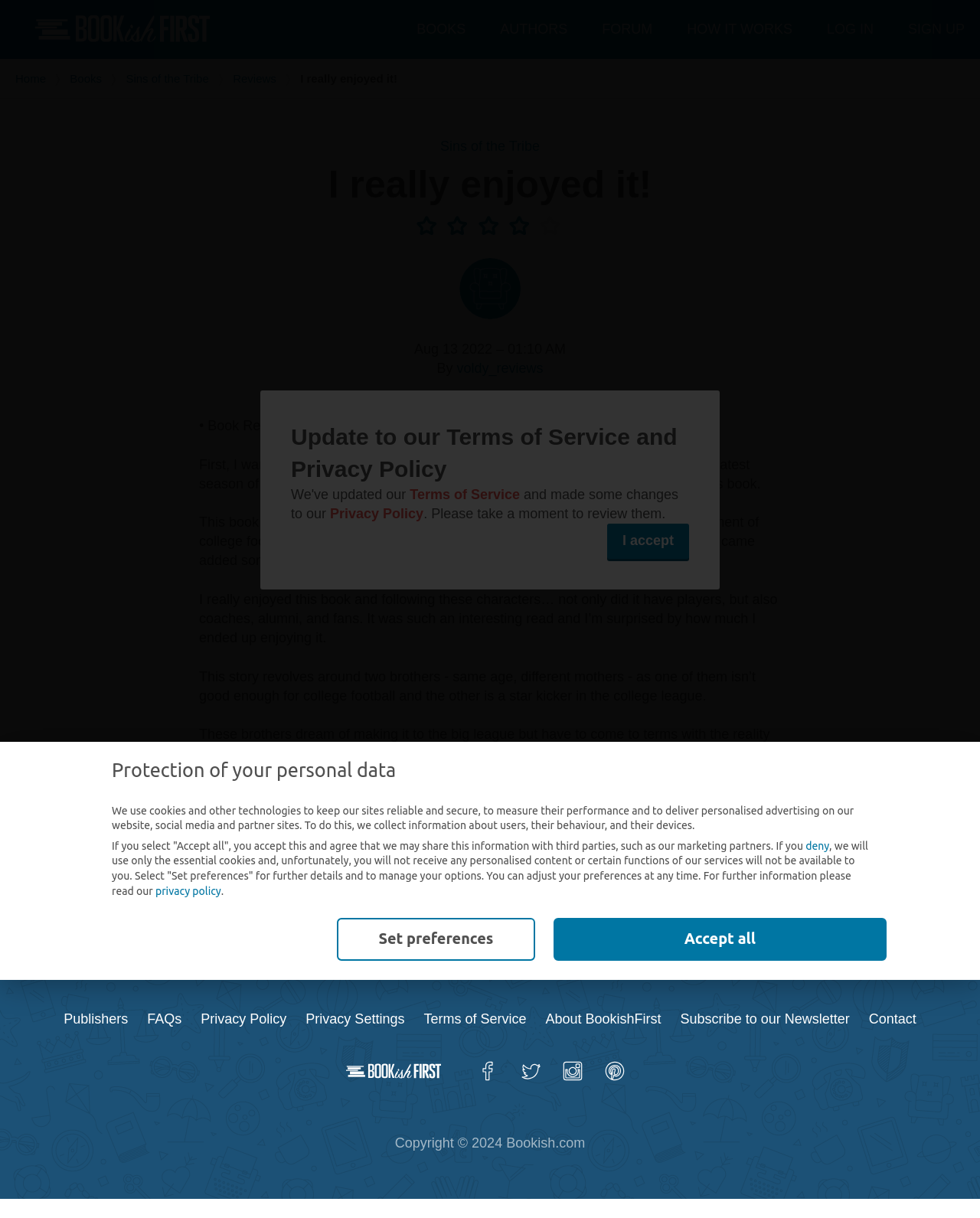Reply to the question with a brief word or phrase: What is the copyright year of the website?

2024